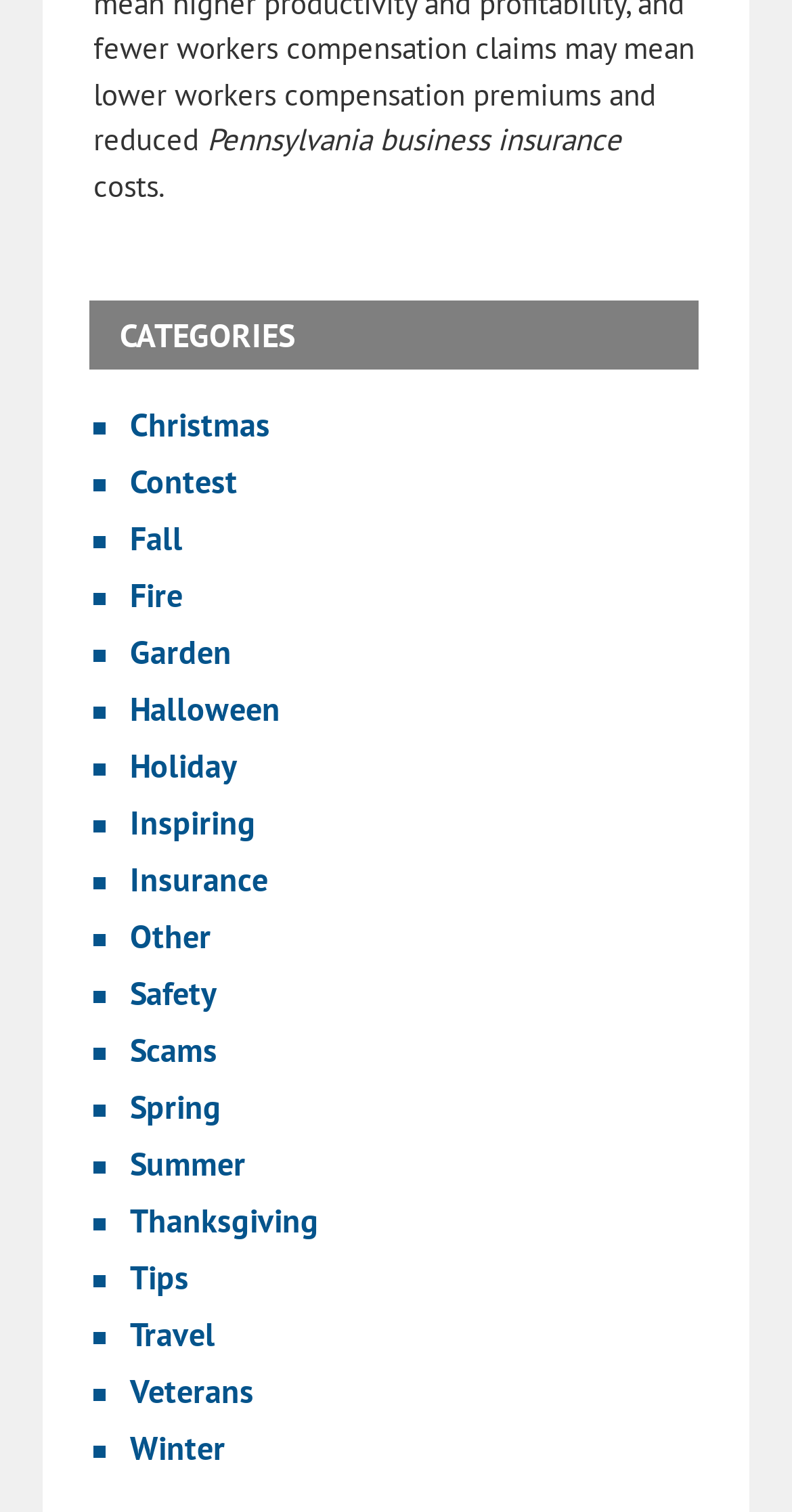Could you please study the image and provide a detailed answer to the question:
How many categories are listed on this webpage?

There are 19 categories listed on this webpage, which are indicated by the links below the 'CATEGORIES' heading, ranging from Christmas to Winter.